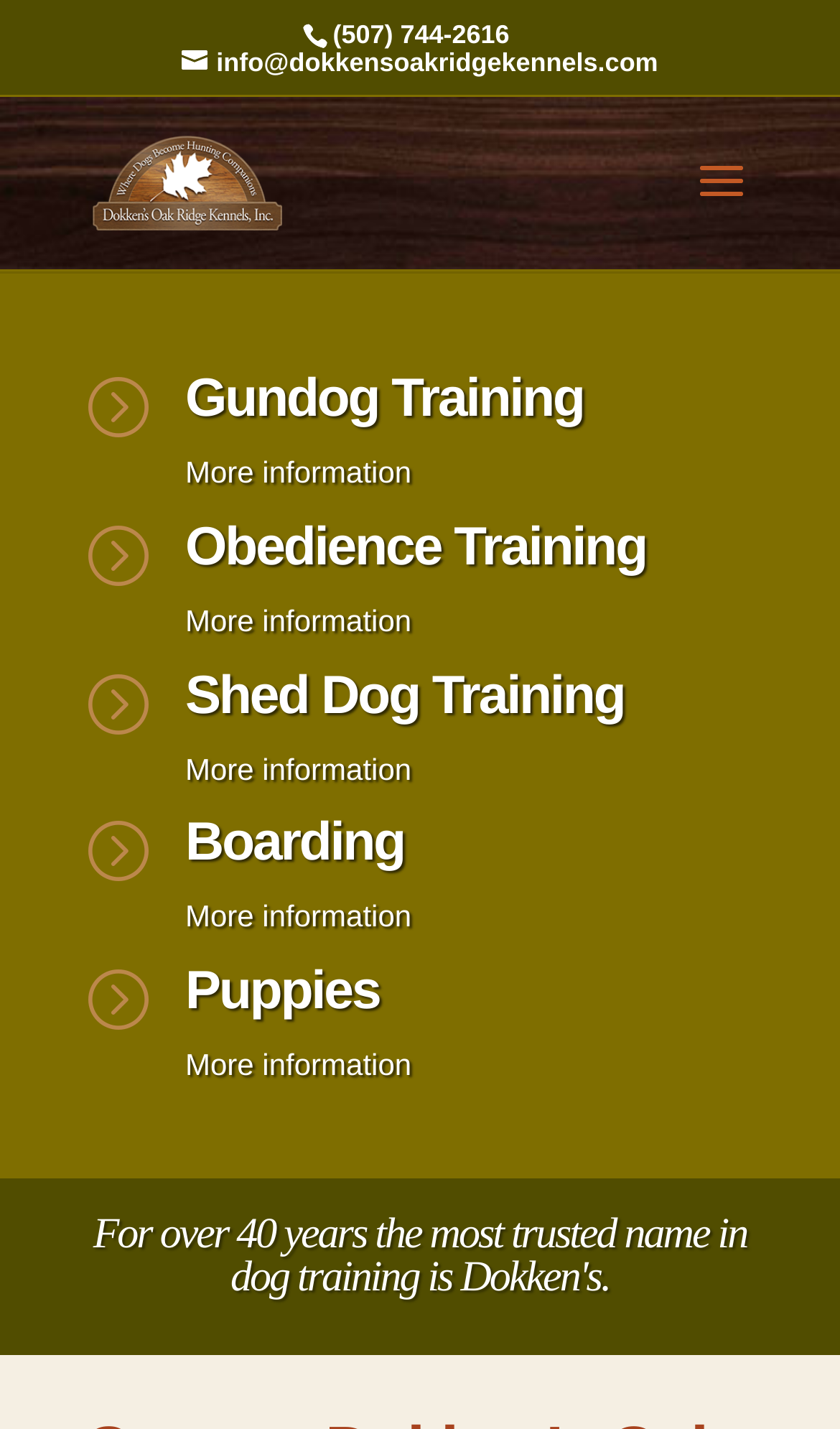Using the description "alt="Dokken's Oak Ridge Kennels, Inc."", predict the bounding box of the relevant HTML element.

[0.11, 0.114, 0.335, 0.138]